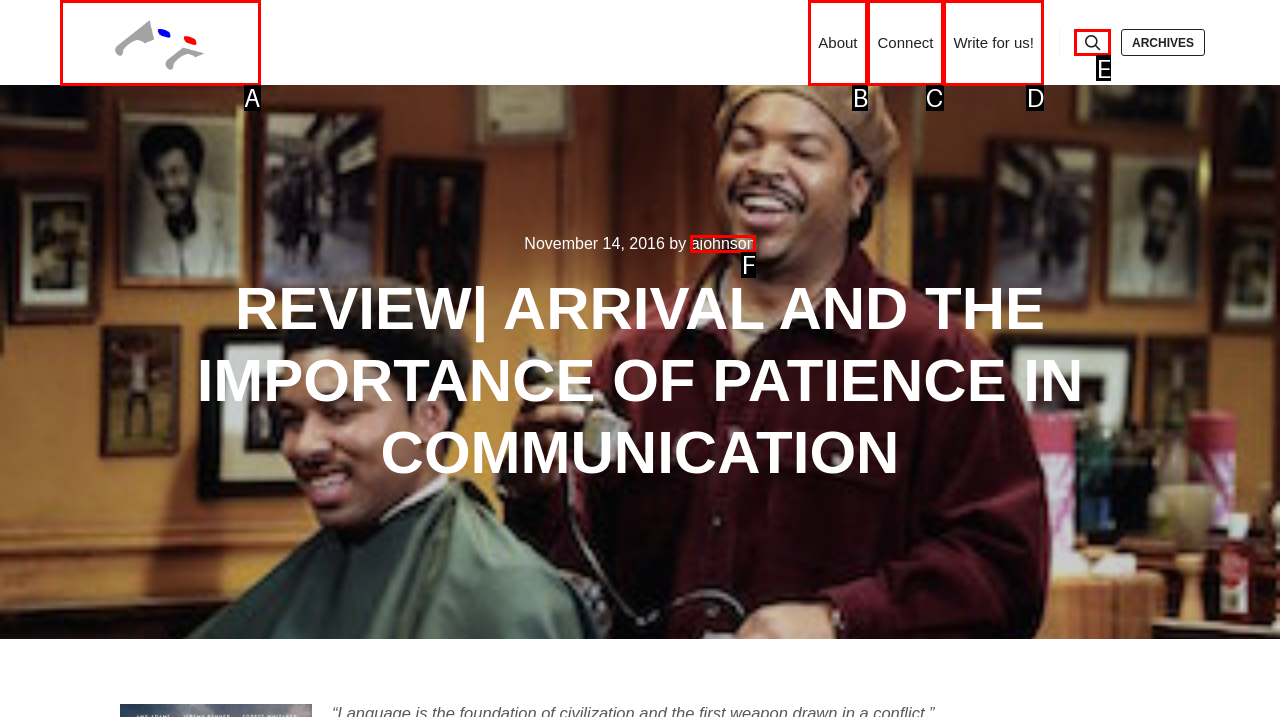Determine the option that best fits the description: Write for us!
Reply with the letter of the correct option directly.

D